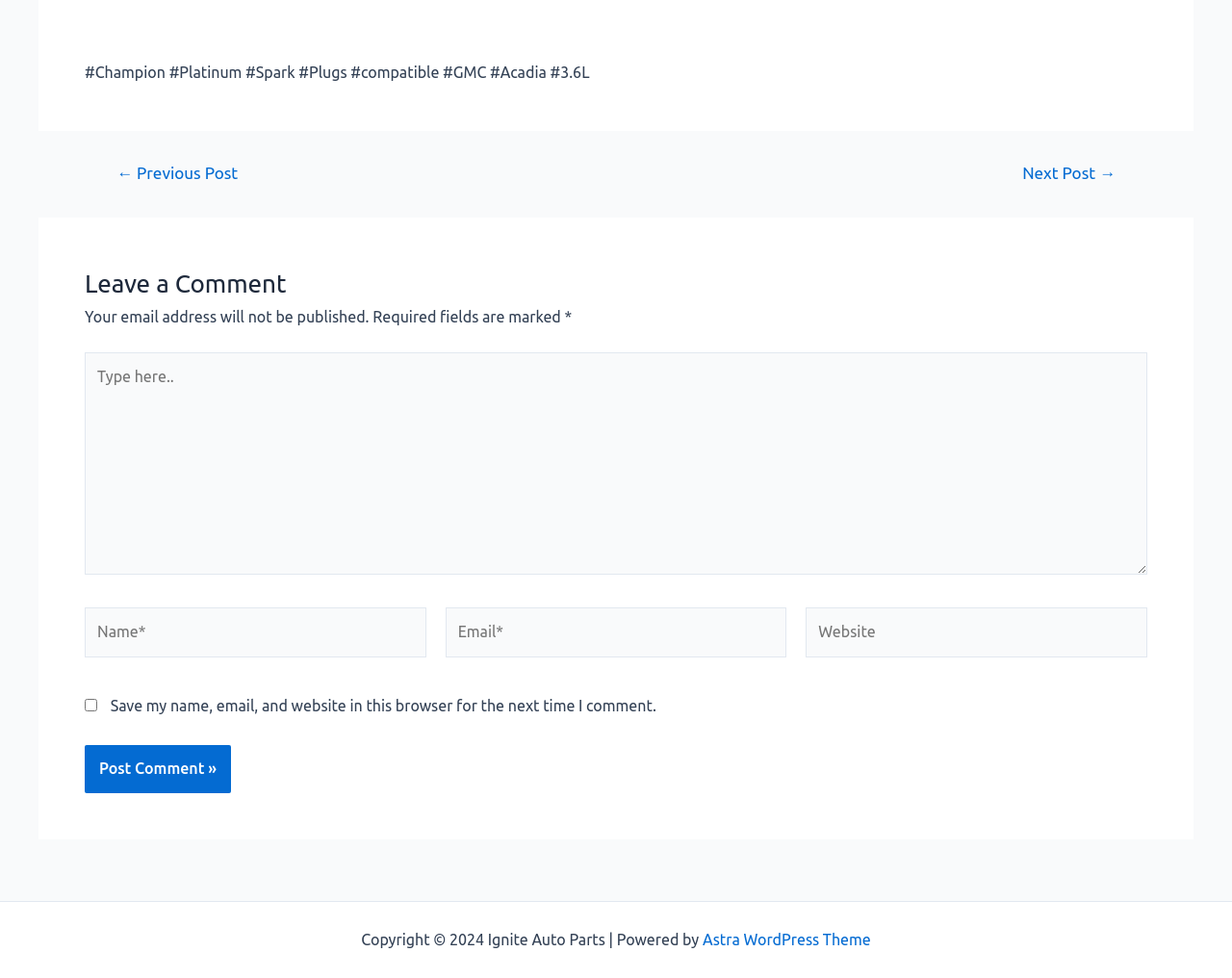What is the topic of the current post?
Examine the screenshot and reply with a single word or phrase.

Champion Platinum Spark Plugs